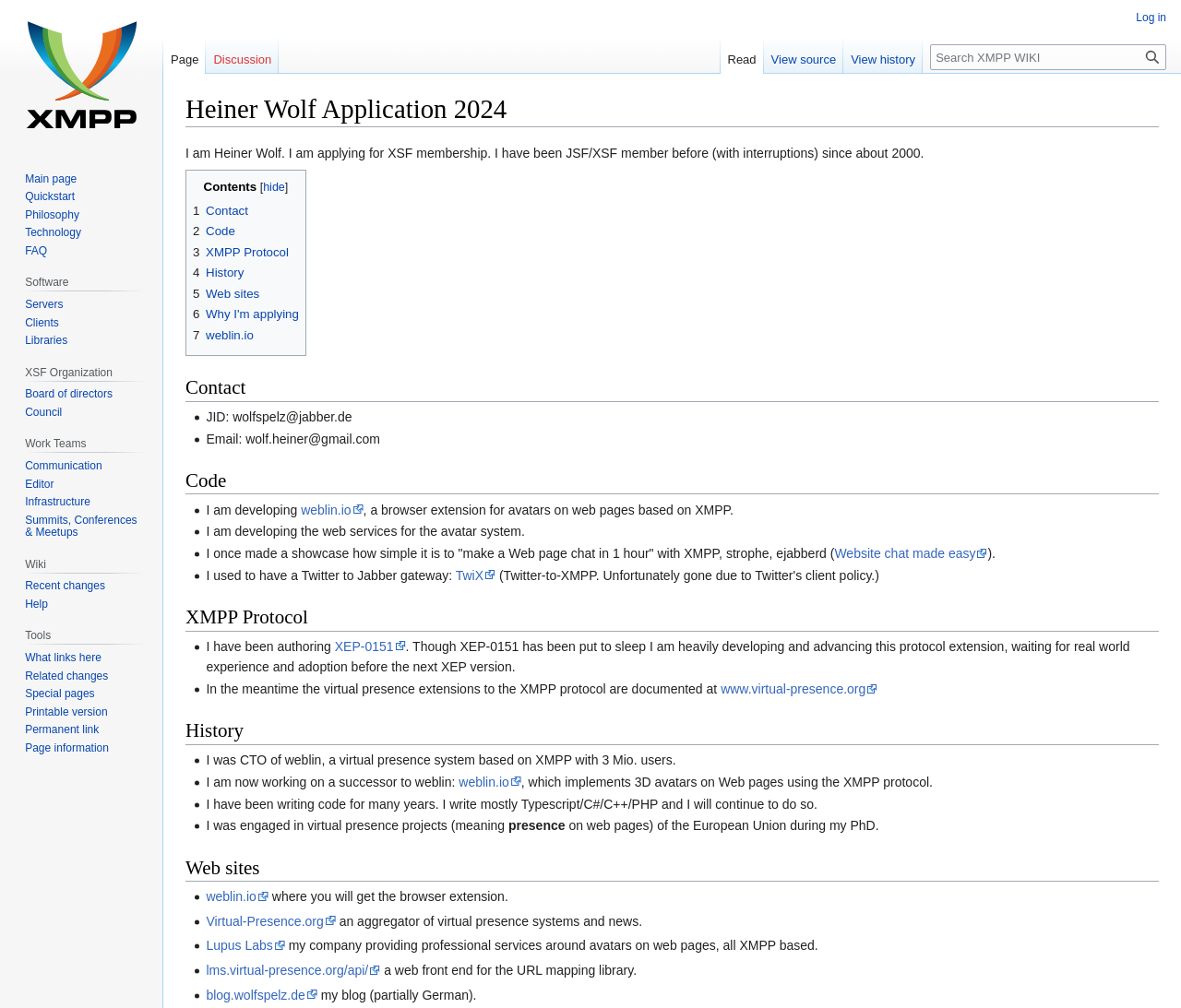Using the given description, provide the bounding box coordinates formatted as (top-left x, top-left y, bottom-right x, bottom-right y), with all values being floating point numbers between 0 and 1. Description: Summits, Conferences & Meetups

[0.021, 0.509, 0.116, 0.534]